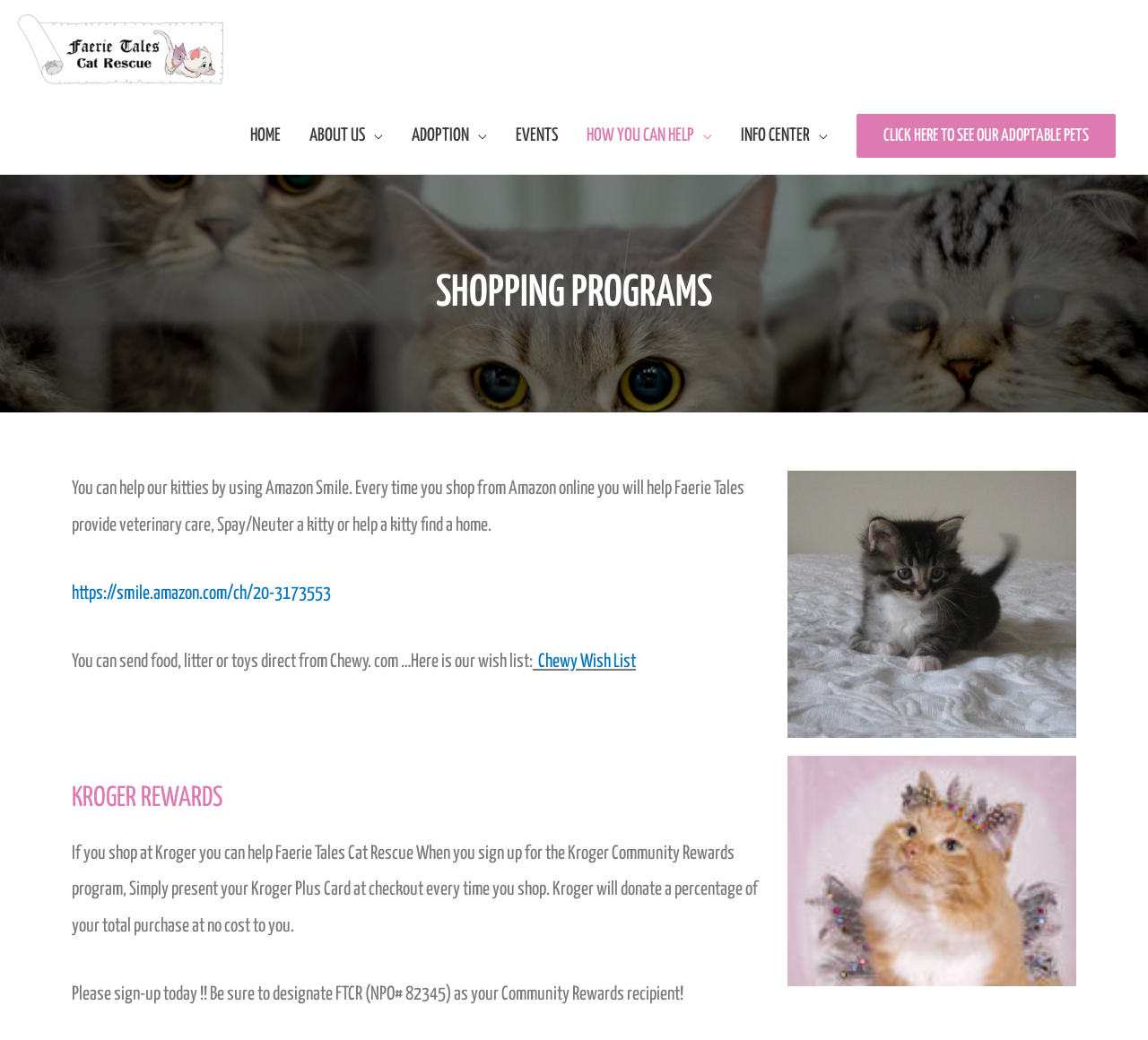Determine the bounding box coordinates of the clickable element to achieve the following action: 'Visit Amazon Smile'. Provide the coordinates as four float values between 0 and 1, formatted as [left, top, right, bottom].

[0.062, 0.562, 0.288, 0.579]